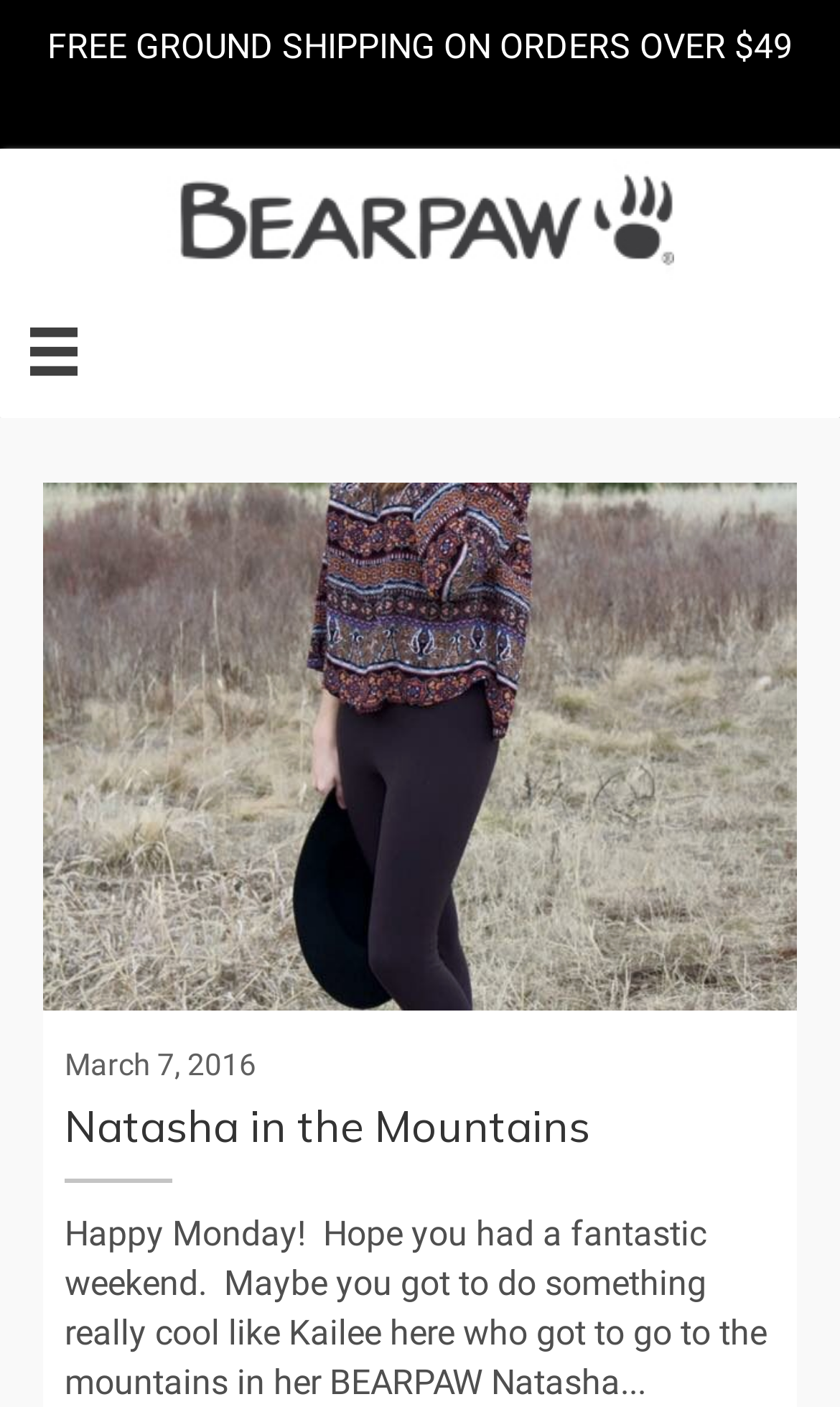Locate the bounding box for the described UI element: "alt="BEARPAW" title="BEARPAW"". Ensure the coordinates are four float numbers between 0 and 1, formatted as [left, top, right, bottom].

[0.197, 0.14, 0.803, 0.169]